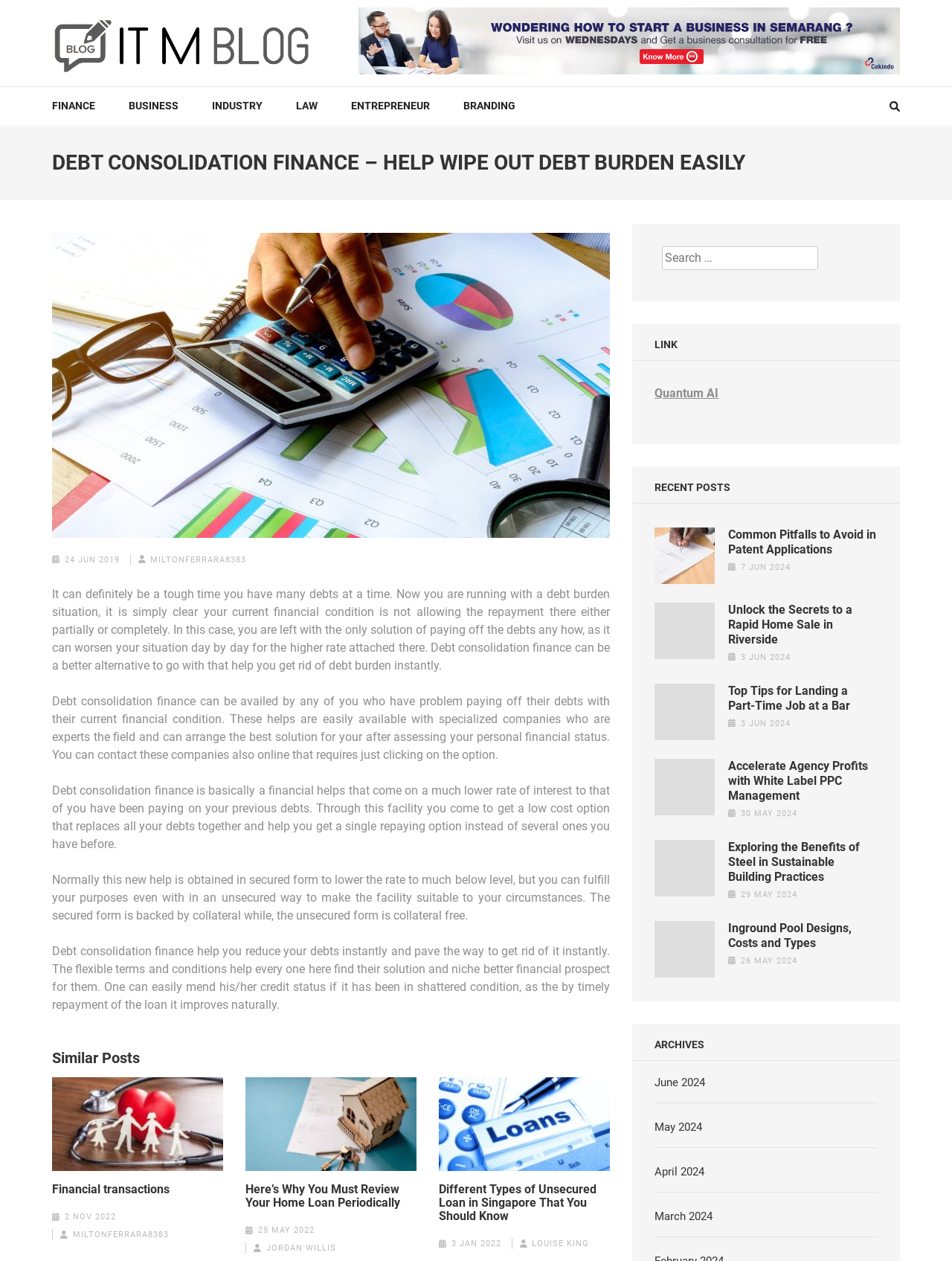Please determine the bounding box coordinates for the element that should be clicked to follow these instructions: "Read the article about debt consolidation finance".

[0.055, 0.185, 0.641, 0.818]